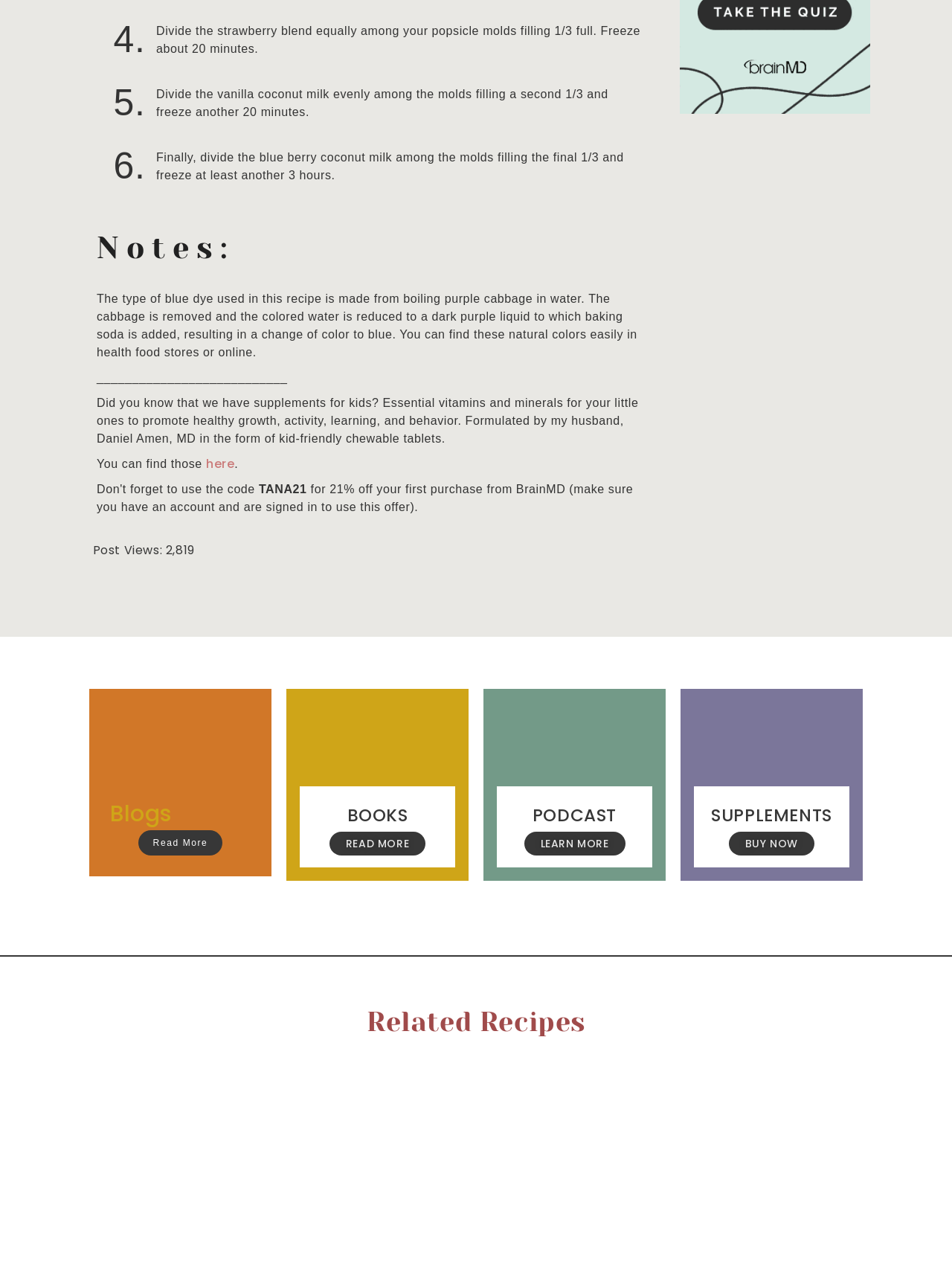How many views does the post have?
Look at the image and answer with only one word or phrase.

2,819